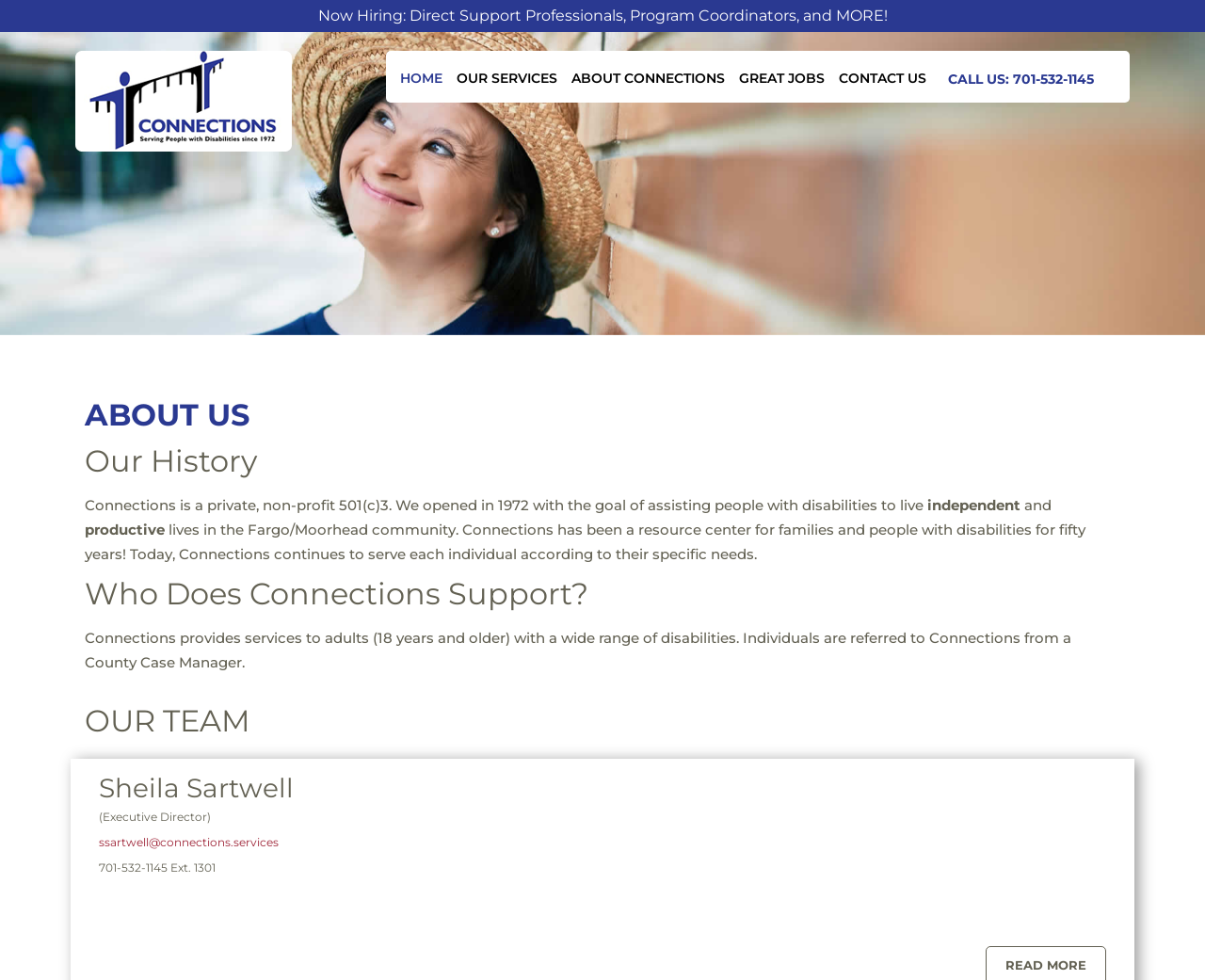Given the element description: "Our Services", predict the bounding box coordinates of the UI element it refers to, using four float numbers between 0 and 1, i.e., [left, top, right, bottom].

[0.379, 0.063, 0.462, 0.105]